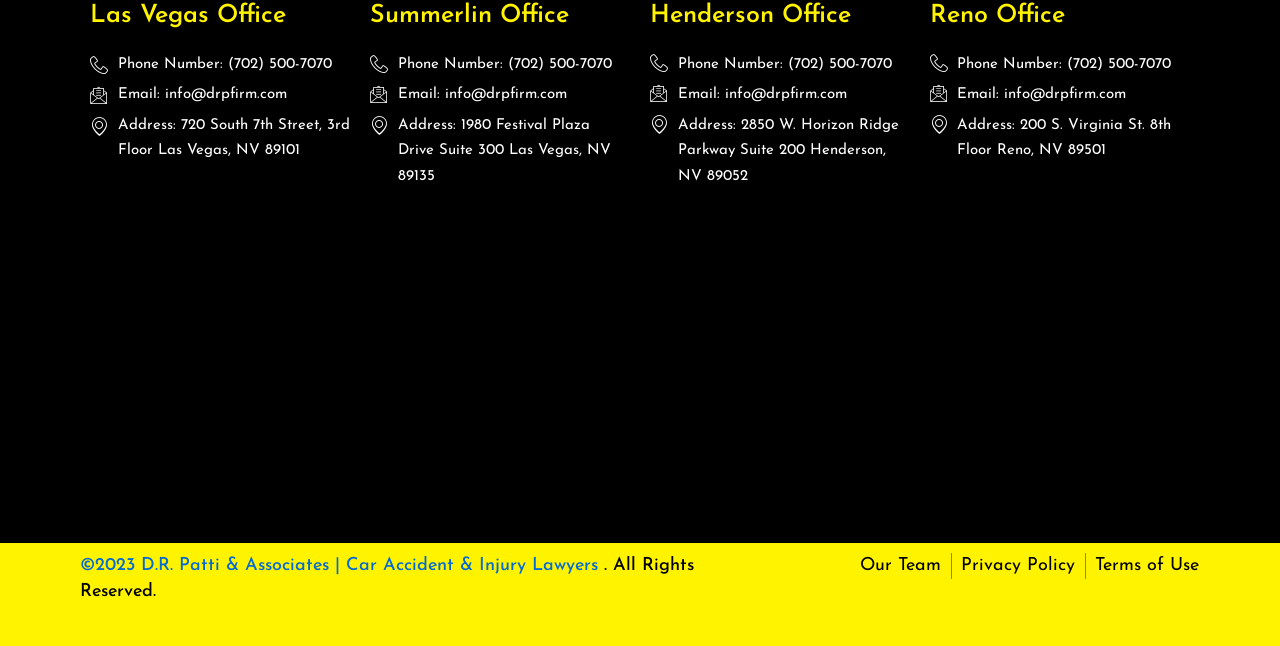Select the bounding box coordinates of the element I need to click to carry out the following instruction: "View Las Vegas Office contact information".

[0.07, 0.08, 0.273, 0.119]